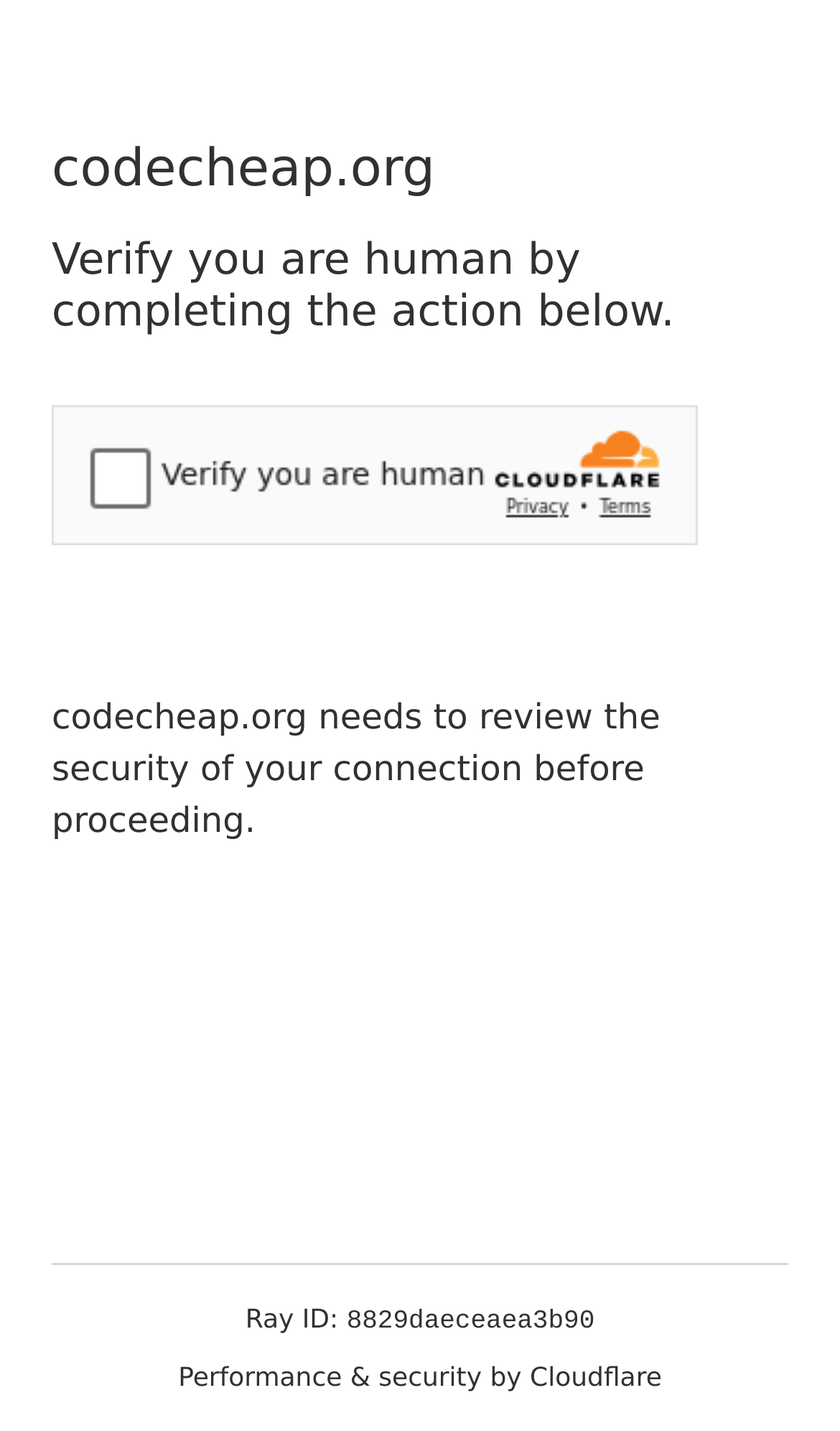Craft a detailed narrative of the webpage's structure and content.

The webpage appears to be a security verification page from codecheap.org. At the top, there is a heading displaying the website's name, "codecheap.org". Below it, another heading instructs the user to "Verify you are human by completing the action below." 

A security challenge widget from Cloudflare is positioned below the heading, taking up a significant portion of the page. This widget is likely an interactive element that requires user input to verify their humanity.

Further down, there is a paragraph of text stating that "codecheap.org needs to review the security of your connection before proceeding." This text is centered on the page, below the security challenge widget.

At the very bottom of the page, there is a section containing three lines of text. The first line starts with "Ray ID:", followed by a unique identifier "8829daeceaea3b90" on the next line. The last line reads "Performance & security by Cloudflare", which is likely a footer or a disclaimer.